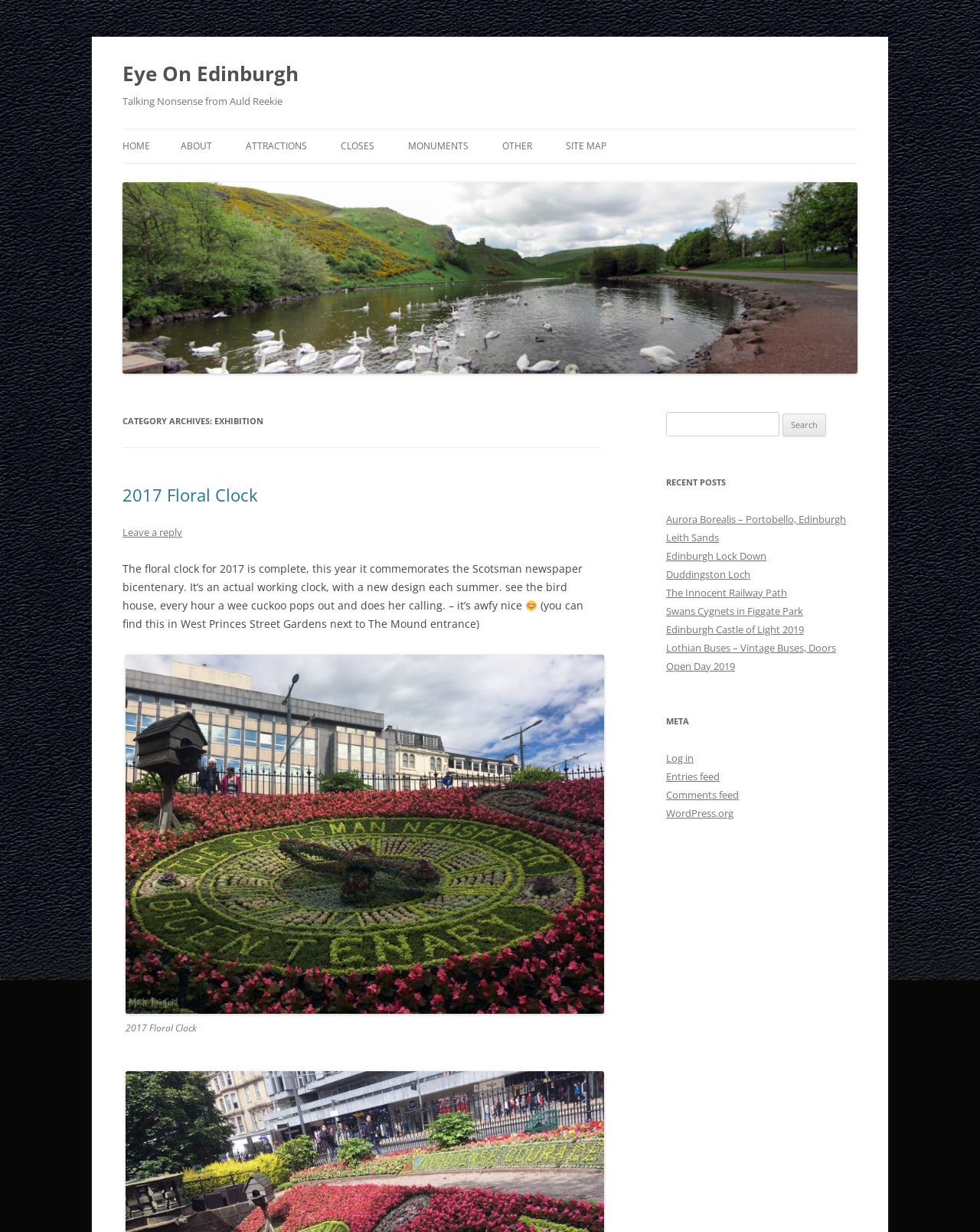Identify the bounding box coordinates for the region to click in order to carry out this instruction: "Learn about SCOTTISH NATIONAL GALLERY". Provide the coordinates using four float numbers between 0 and 1, formatted as [left, top, right, bottom].

[0.251, 0.453, 0.407, 0.479]